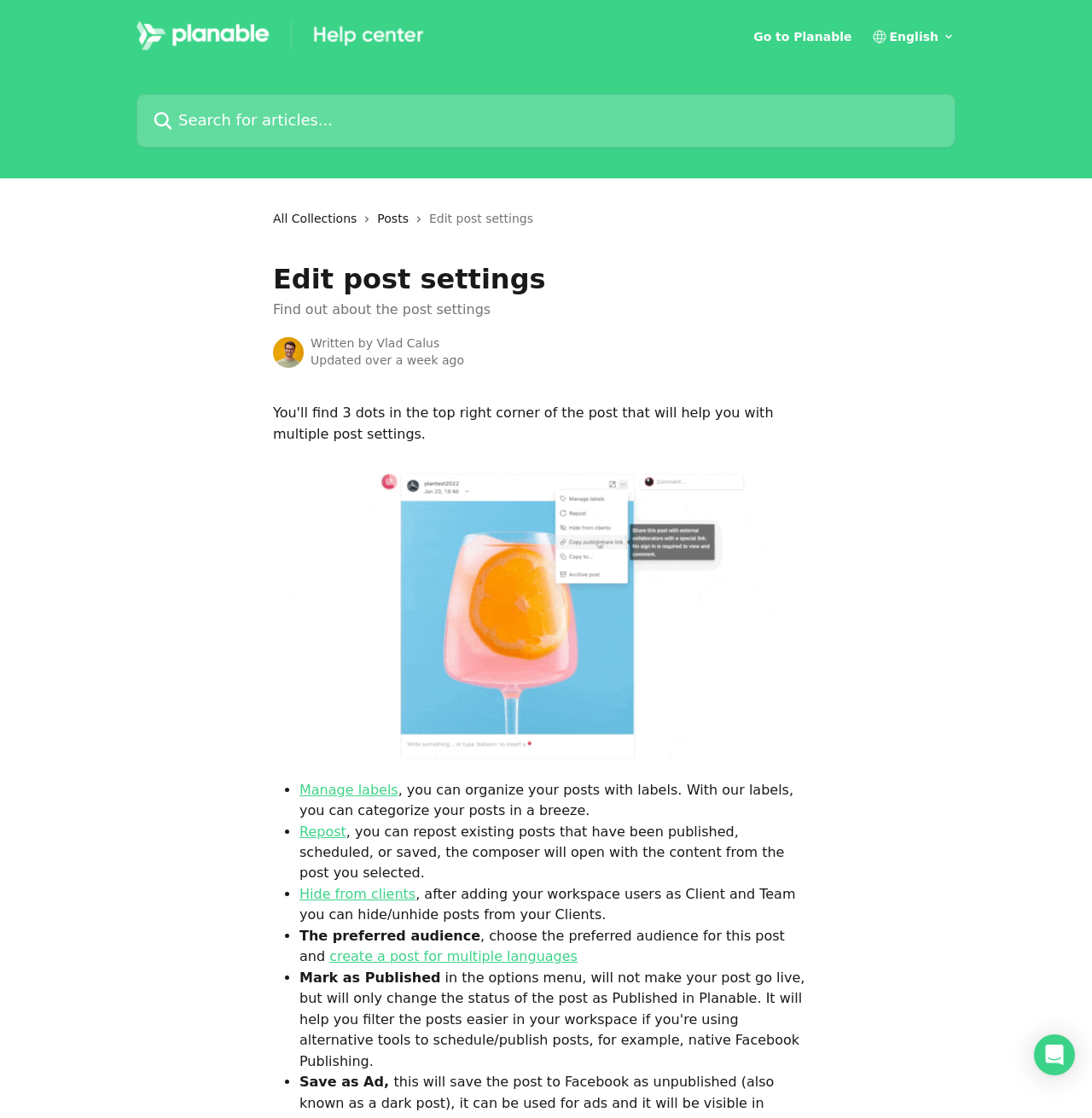Show the bounding box coordinates of the element that should be clicked to complete the task: "Go to Planable".

[0.69, 0.027, 0.78, 0.038]